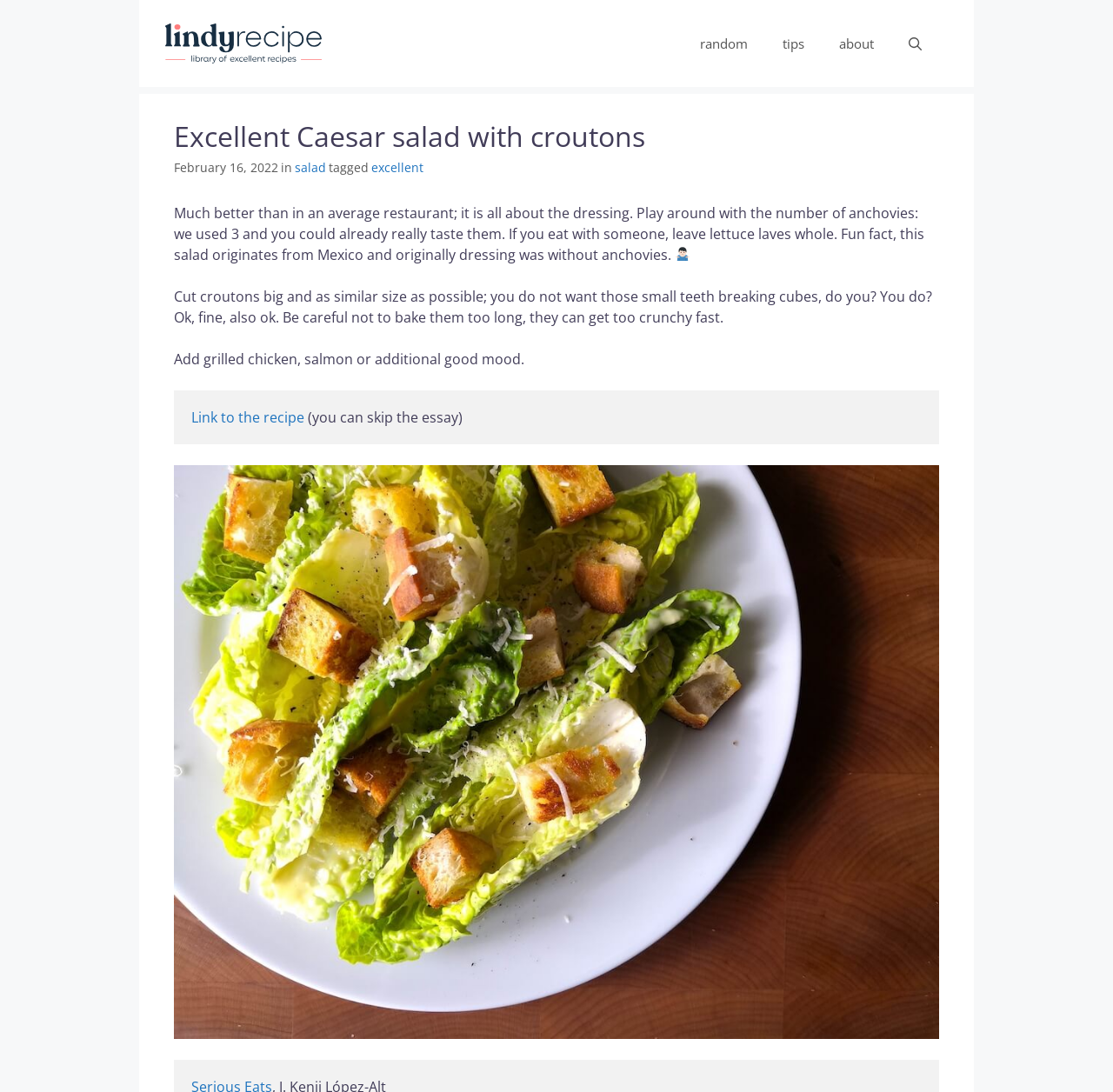Locate the bounding box coordinates of the clickable area needed to fulfill the instruction: "Click on the 'Lindyrecipe' link".

[0.148, 0.03, 0.289, 0.047]